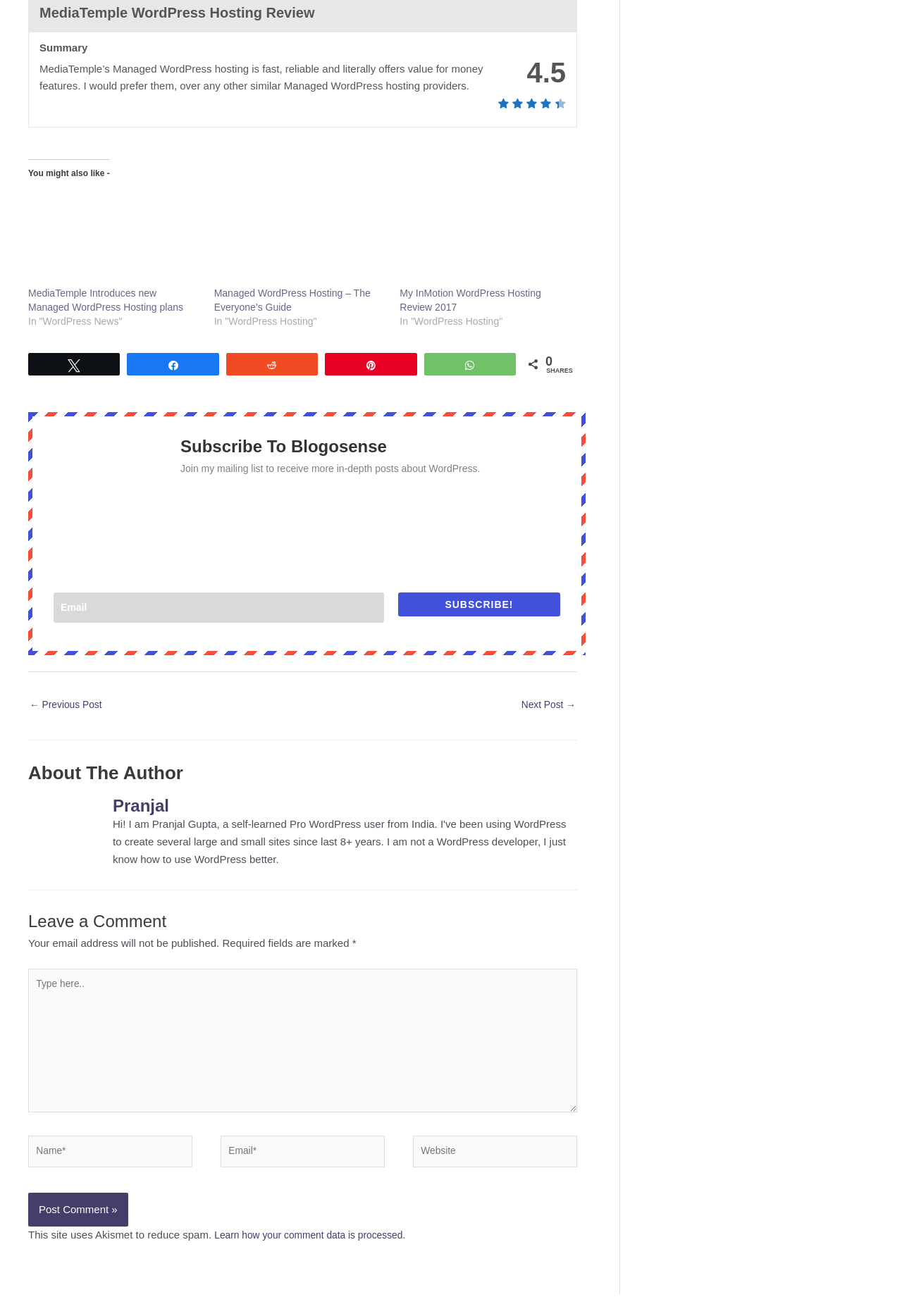How can users share the post?
Look at the image and respond to the question as thoroughly as possible.

The webpage has a section with links to share the post on social media platforms such as Twitter, Facebook, Reddit, and WhatsApp, indicating that users can share the post through these platforms.